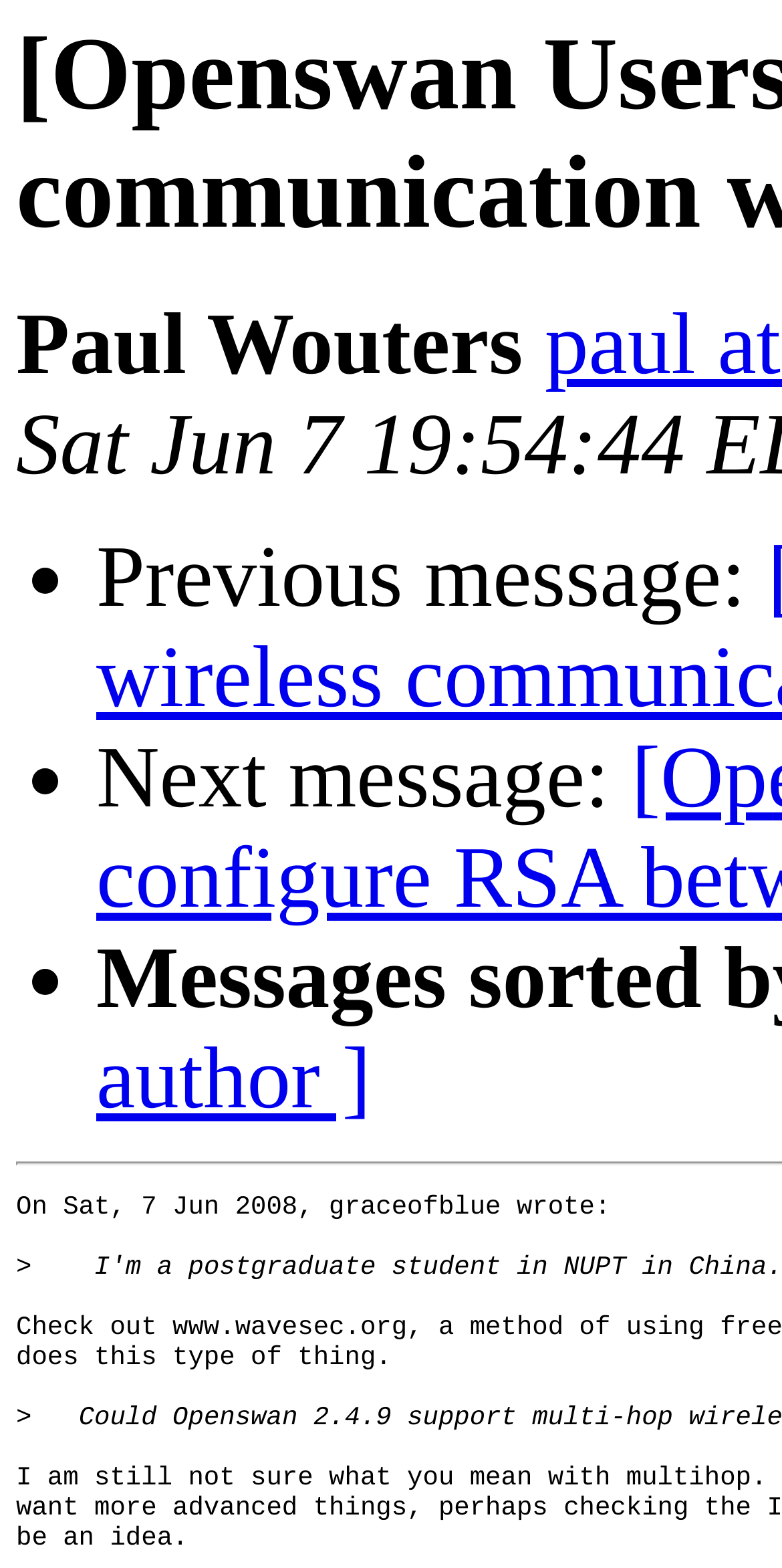Generate a detailed explanation of the webpage's features and information.

The webpage appears to be a forum or discussion thread, specifically focused on Openswan users and multi-hop wireless communication. At the top, there is a title or header with the name "Paul Wouters". Below this, there are three bullet points, each with a brief description. The first bullet point is labeled "Previous message:", the second is "Next message:", and the third does not have a clear label. 

Below these bullet points, there is a block of text that appears to be a message or post from a user named "graceofblue", dated Sat, 7 Jun 2008. The text is indented, indicating that it is a quote or response to a previous message.